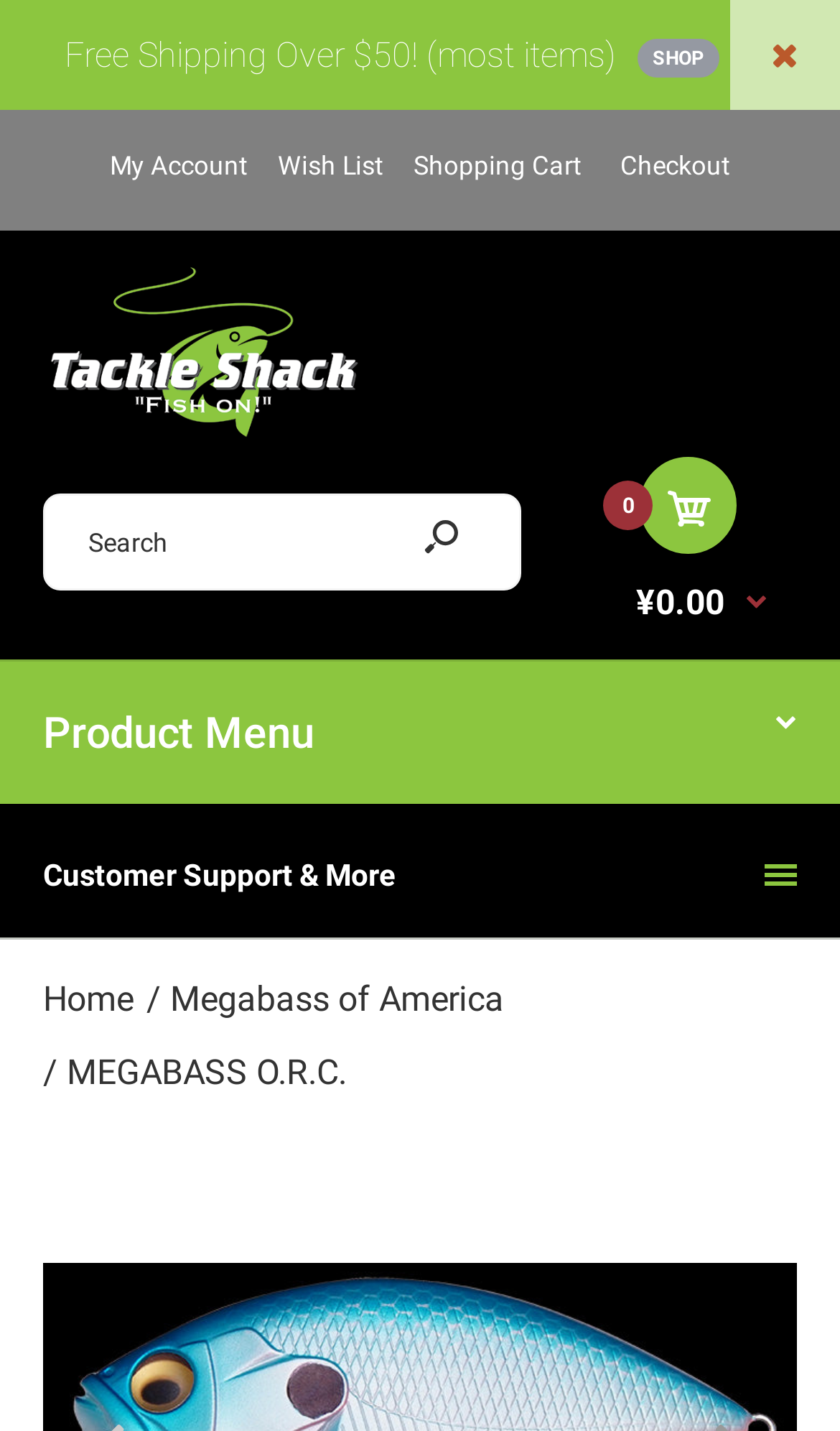Provide the bounding box for the UI element matching this description: "Megabass of America".

[0.203, 0.684, 0.6, 0.713]